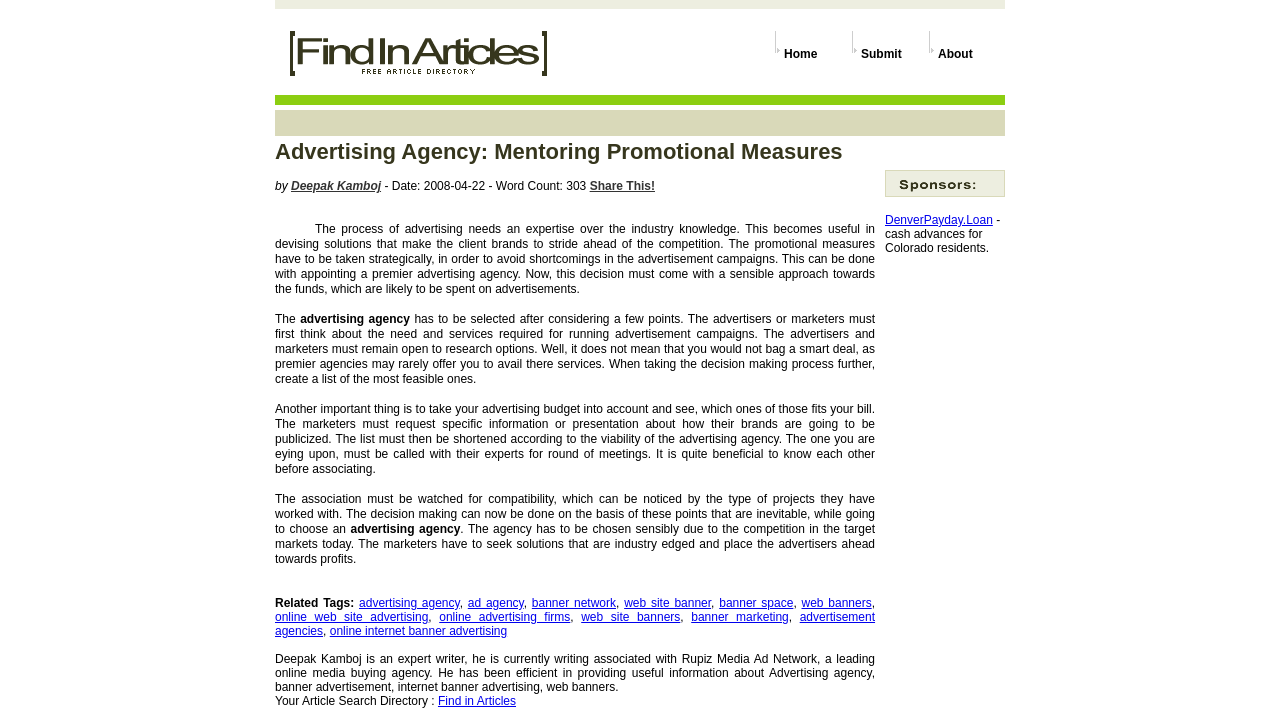Provide the bounding box coordinates in the format (top-left x, top-left y, bottom-right x, bottom-right y). All values are floating point numbers between 0 and 1. Determine the bounding box coordinate of the UI element described as: DenverPayday.Loan

[0.691, 0.298, 0.776, 0.318]